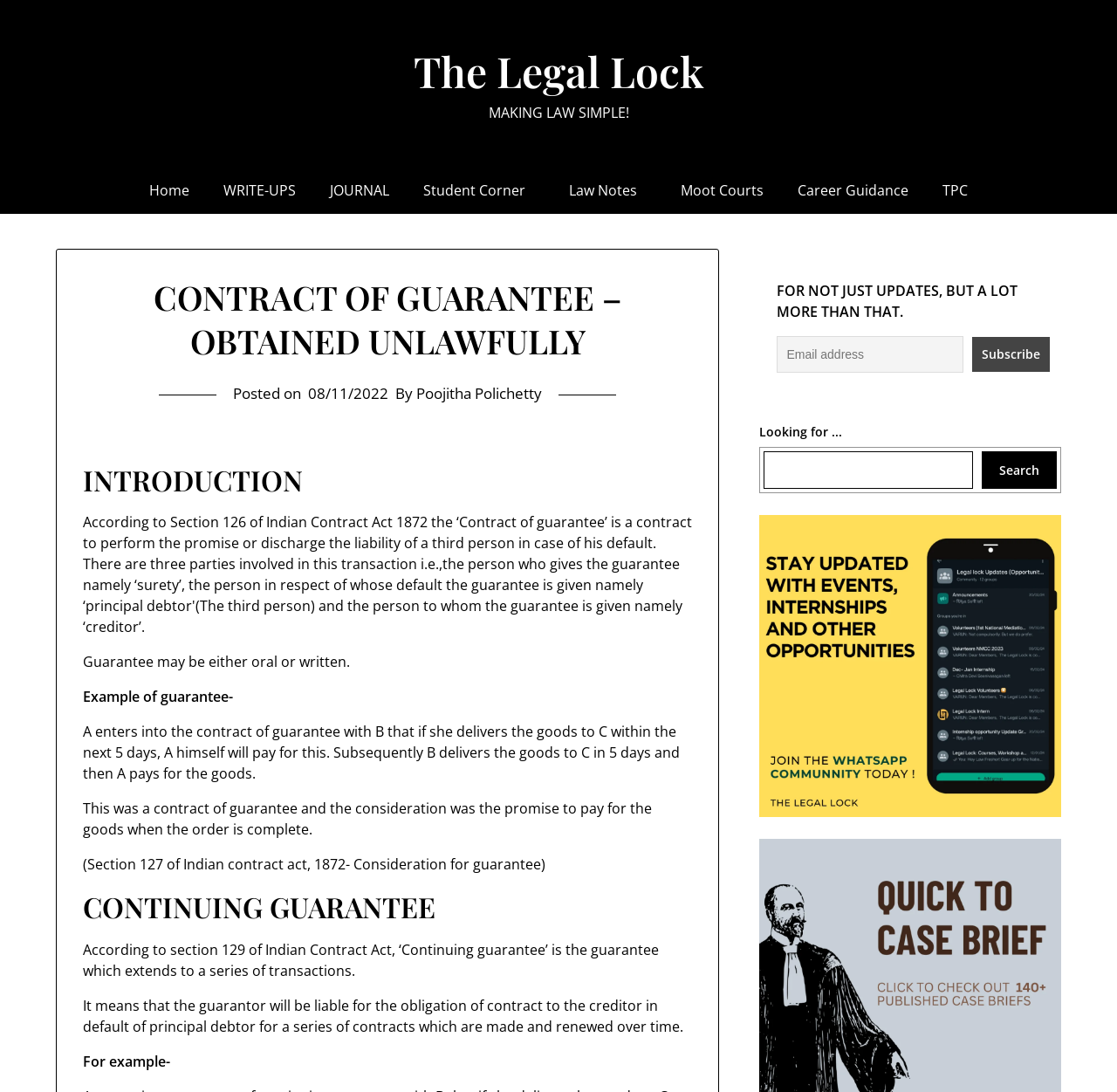Identify the bounding box coordinates of the region that needs to be clicked to carry out this instruction: "Subscribe to the newsletter". Provide these coordinates as four float numbers ranging from 0 to 1, i.e., [left, top, right, bottom].

[0.871, 0.309, 0.94, 0.341]